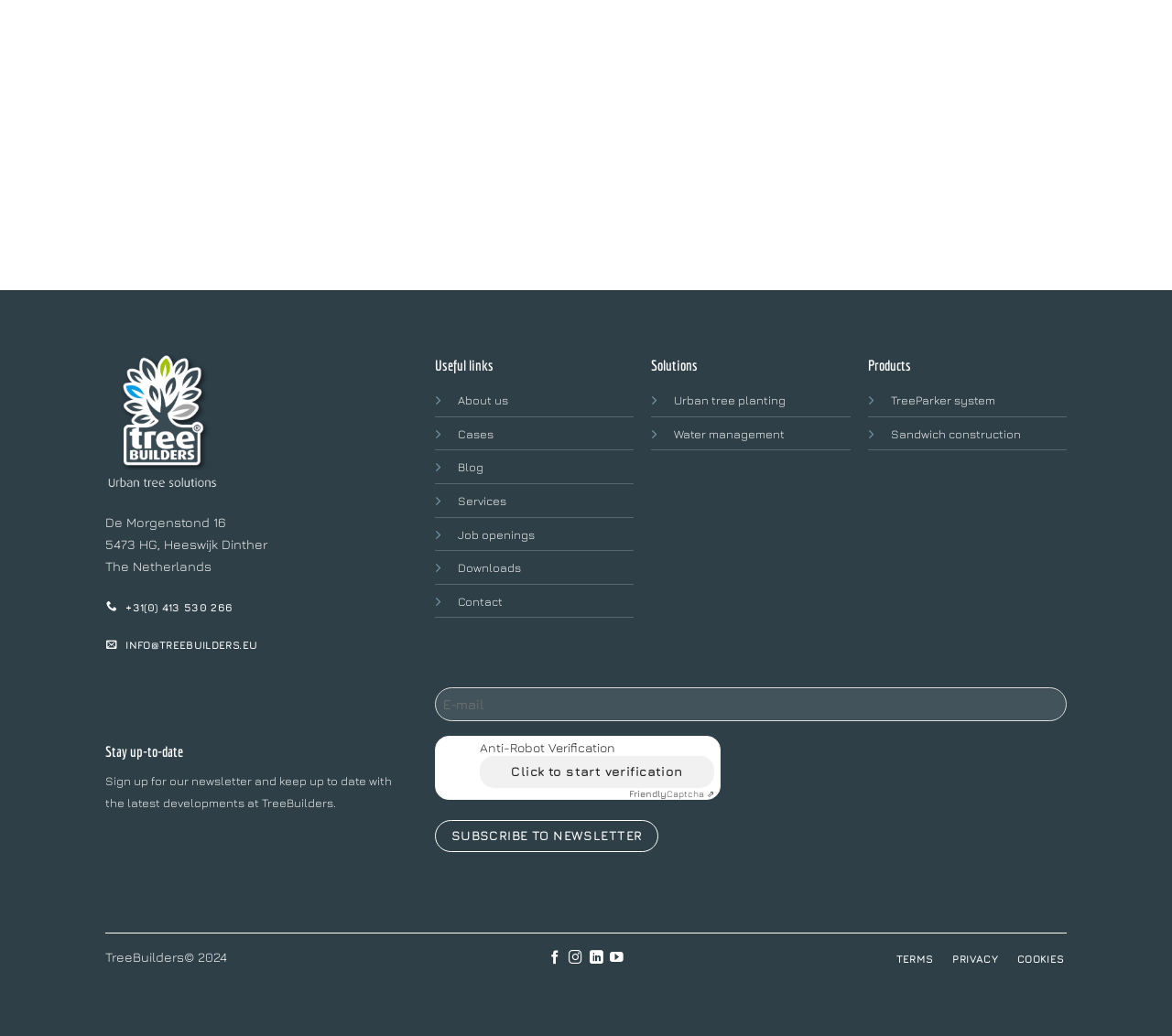Identify the bounding box coordinates of the clickable region necessary to fulfill the following instruction: "Learn about the artist Jess". The bounding box coordinates should be four float numbers between 0 and 1, i.e., [left, top, right, bottom].

None